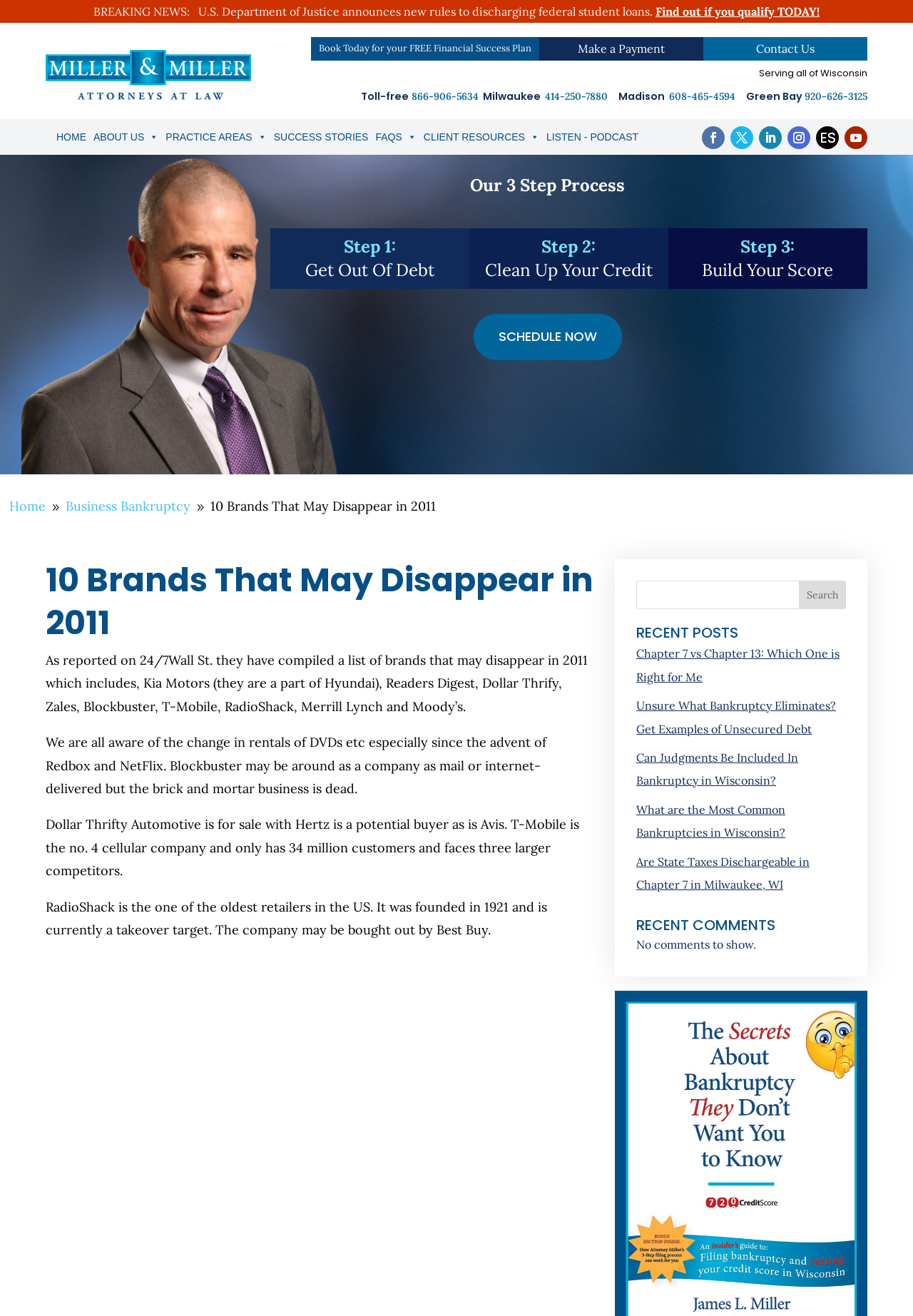Provide an in-depth caption for the contents of the webpage.

This webpage appears to be a financial services website, specifically focused on bankruptcy and debt relief. At the top of the page, there is a breaking news announcement about new rules for discharging federal student loans, accompanied by a call-to-action link to find out if you qualify. Below this, there is a navigation menu with links to various sections of the website, including "Home", "About Us", "Practice Areas", and more.

To the right of the navigation menu, there is a section with contact information, including a toll-free phone number, a local phone number, and addresses for Milwaukee, Madison, and Green Bay. Below this, there is a section highlighting the website's 3-step process for getting out of debt, which includes getting out of debt, cleaning up your credit, and building your score.

The main content of the page is an article titled "10 Brands That May Disappear in 2011", which discusses various brands that are at risk of disappearing, including Kia Motors, Readers Digest, and Blockbuster. The article provides some analysis of the reasons why these brands are struggling.

On the right-hand side of the page, there is a search bar and a section titled "Recent Posts", which lists several links to recent articles on the website, including "Chapter 7 vs Chapter 13: Which One is Right for Me" and "Unsure What Bankruptcy Eliminates? Get Examples of Unsecured Debt". Below this, there is a section titled "Recent Comments", which currently shows no comments.

At the very top of the page, there is a logo and a link to the "brand-logo_new" image. There are also several social media links and a language selection dropdown menu.